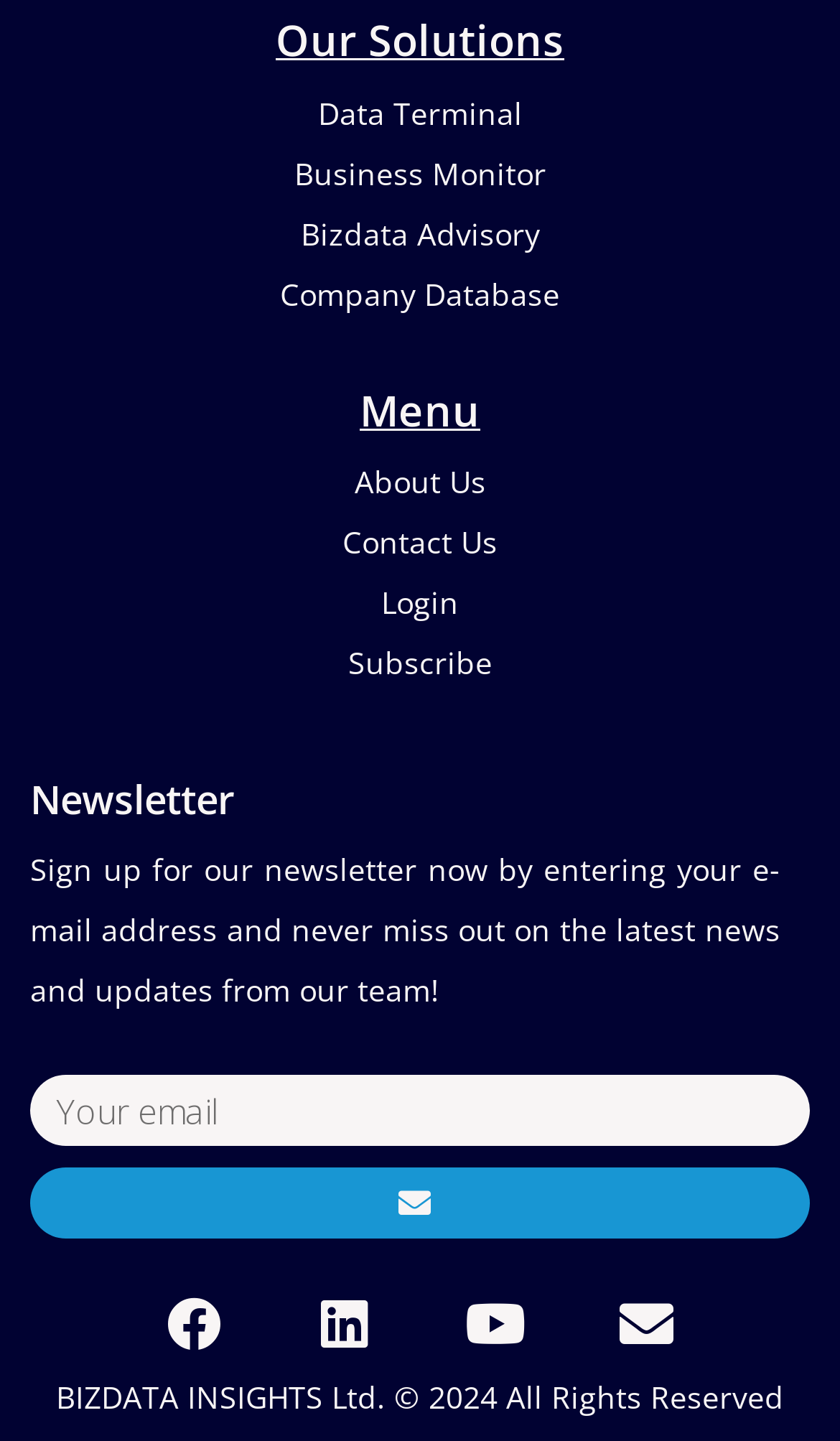Find the bounding box coordinates for the HTML element specified by: "parent_node: Email name="form_fields[email]" placeholder="Your email"".

[0.036, 0.746, 0.964, 0.796]